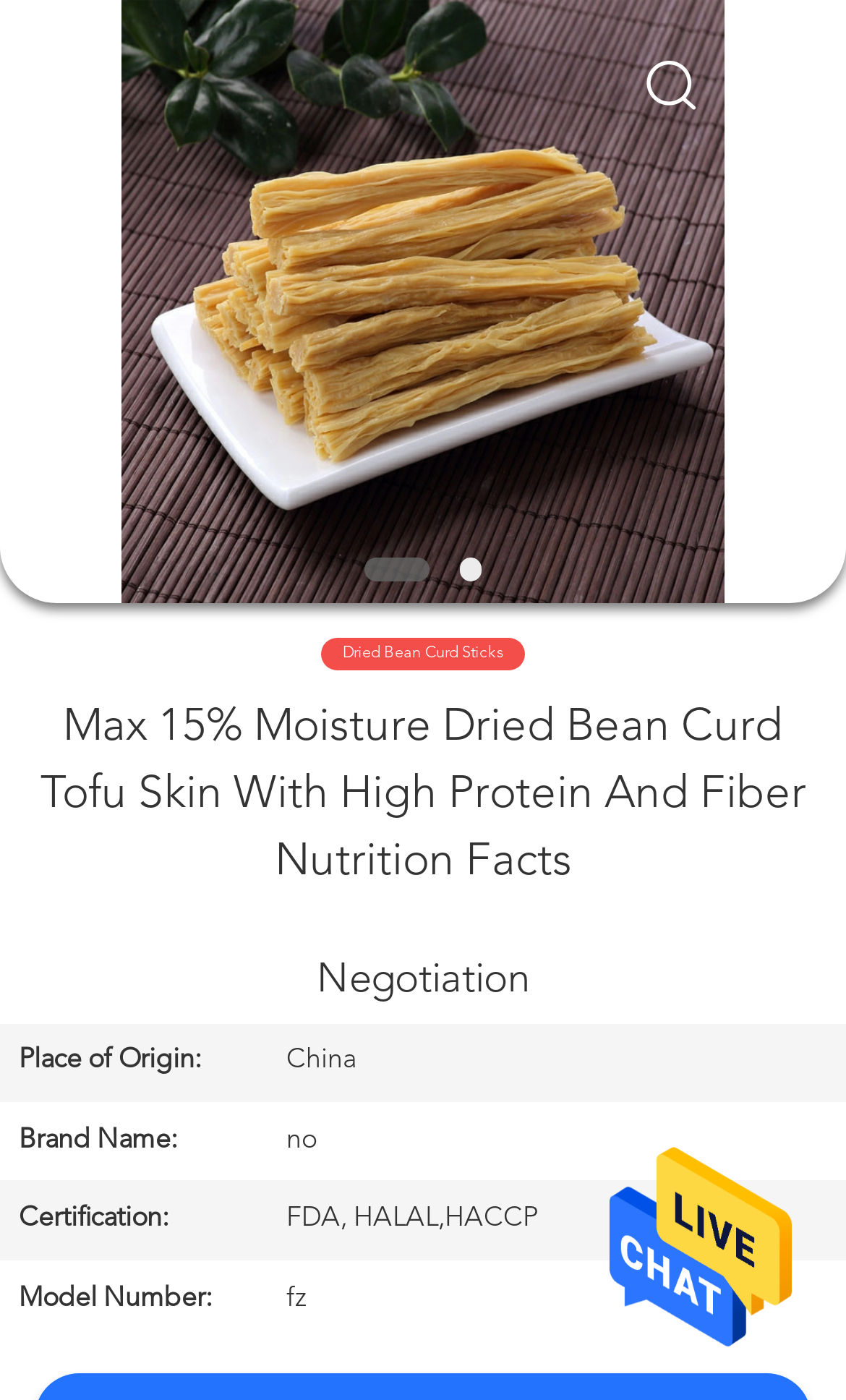What certifications does the product have?
Provide a short answer using one word or a brief phrase based on the image.

FDA, HALAL,HACCP